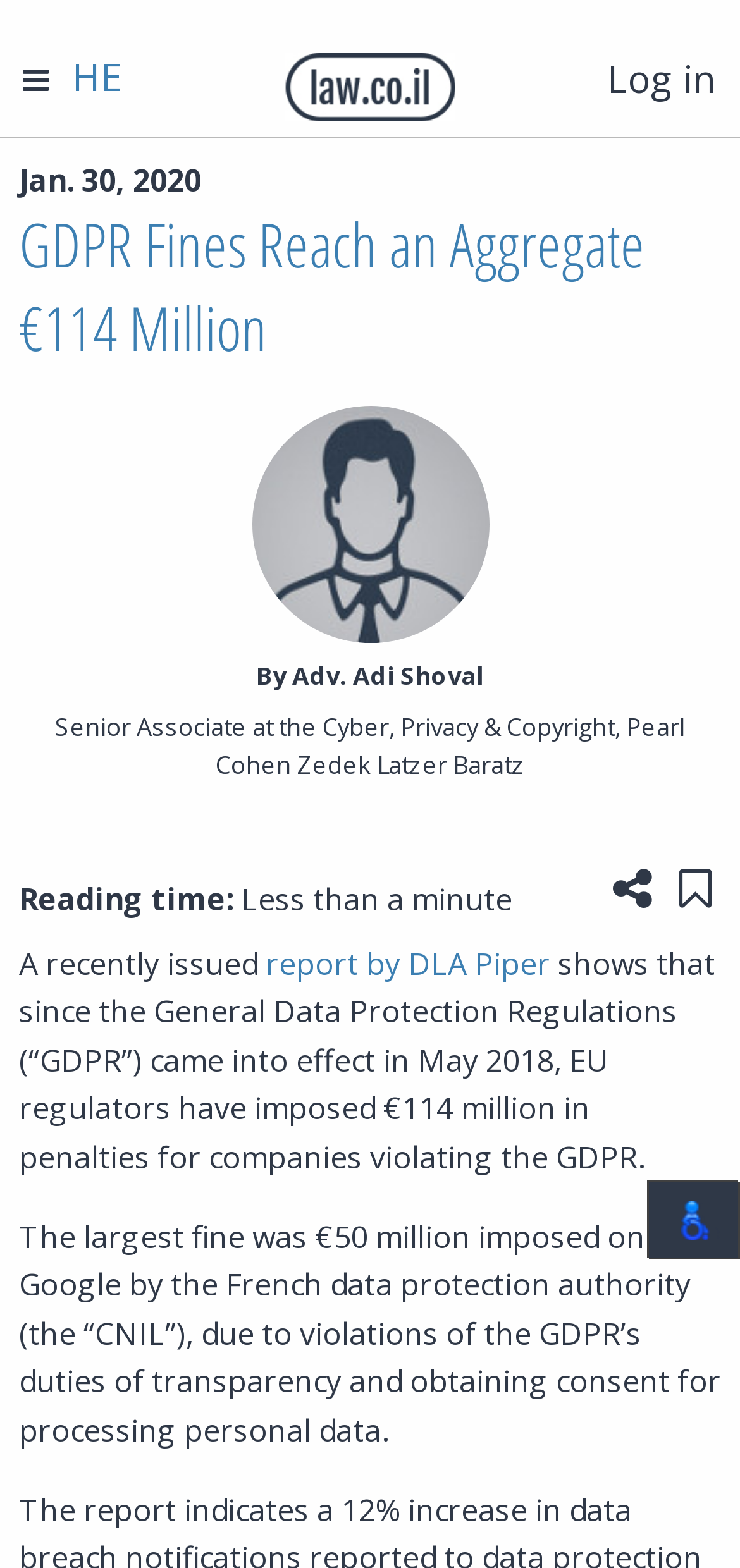Determine the bounding box coordinates of the clickable element necessary to fulfill the instruction: "Share this page". Provide the coordinates as four float numbers within the 0 to 1 range, i.e., [left, top, right, bottom].

[0.815, 0.539, 0.895, 0.58]